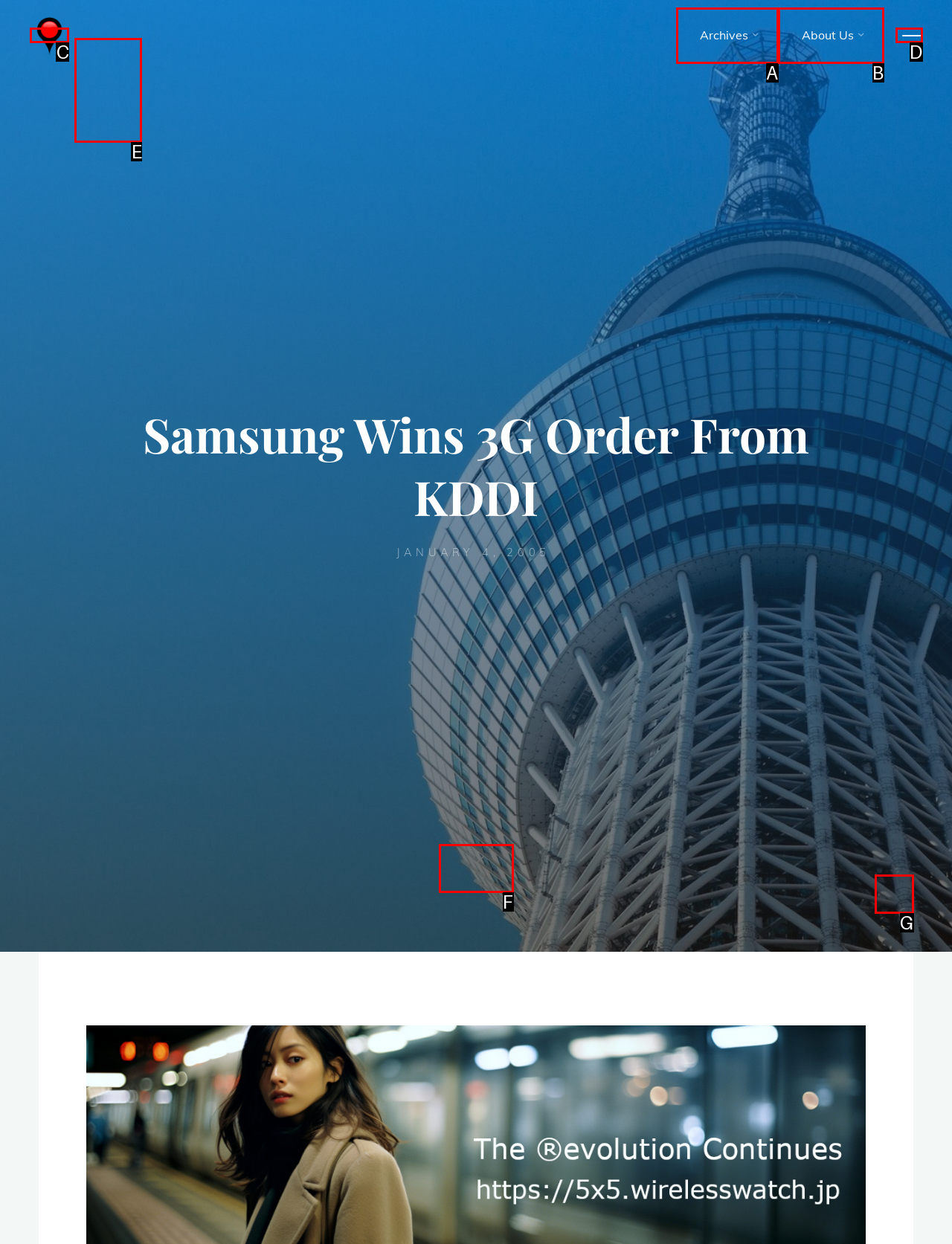Identify the option that corresponds to: Archives
Respond with the corresponding letter from the choices provided.

A